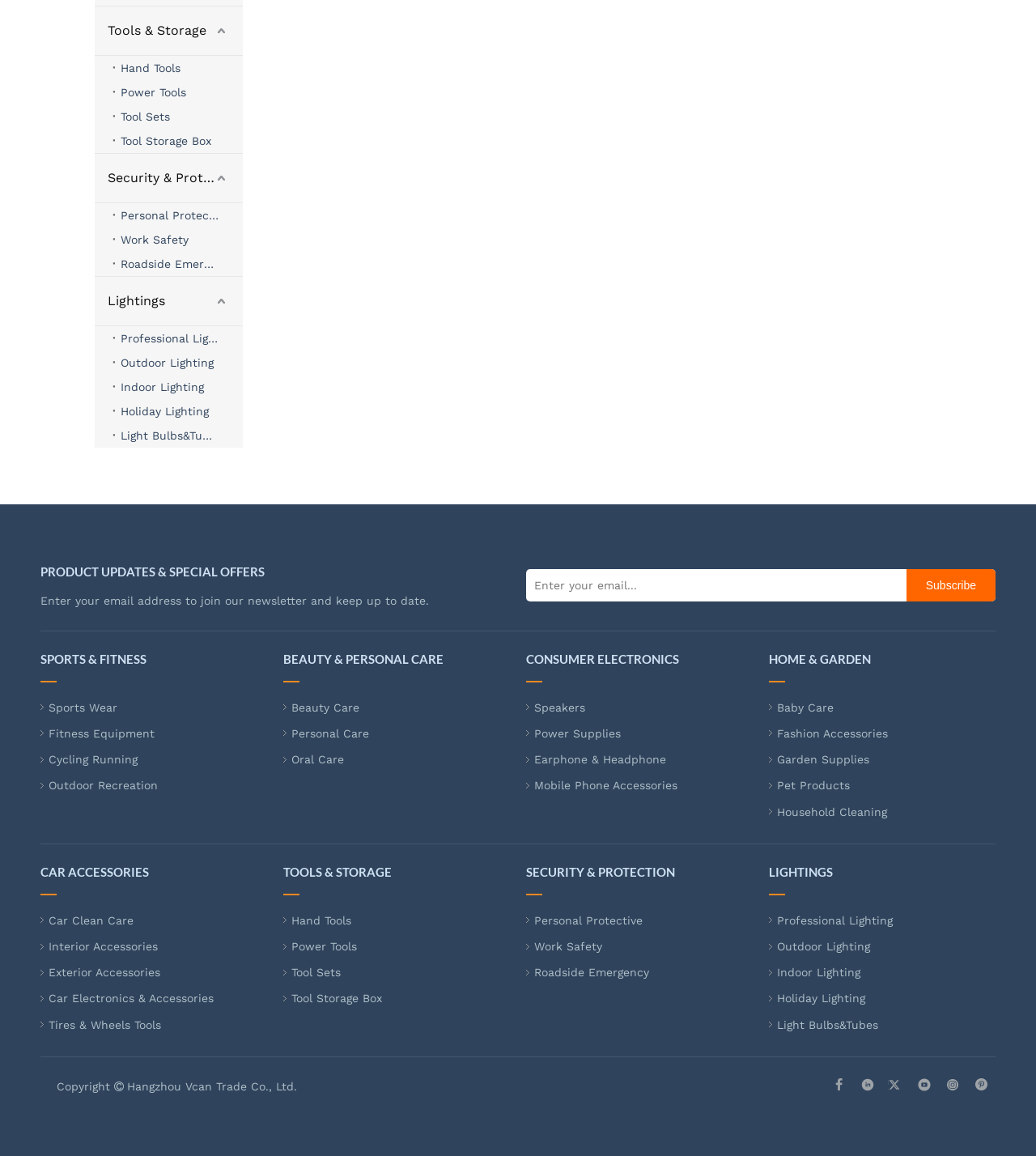Find the bounding box coordinates of the area to click in order to follow the instruction: "Click on REQUEST FOR EXPRESSION OF INTEREST (EOI)".

None